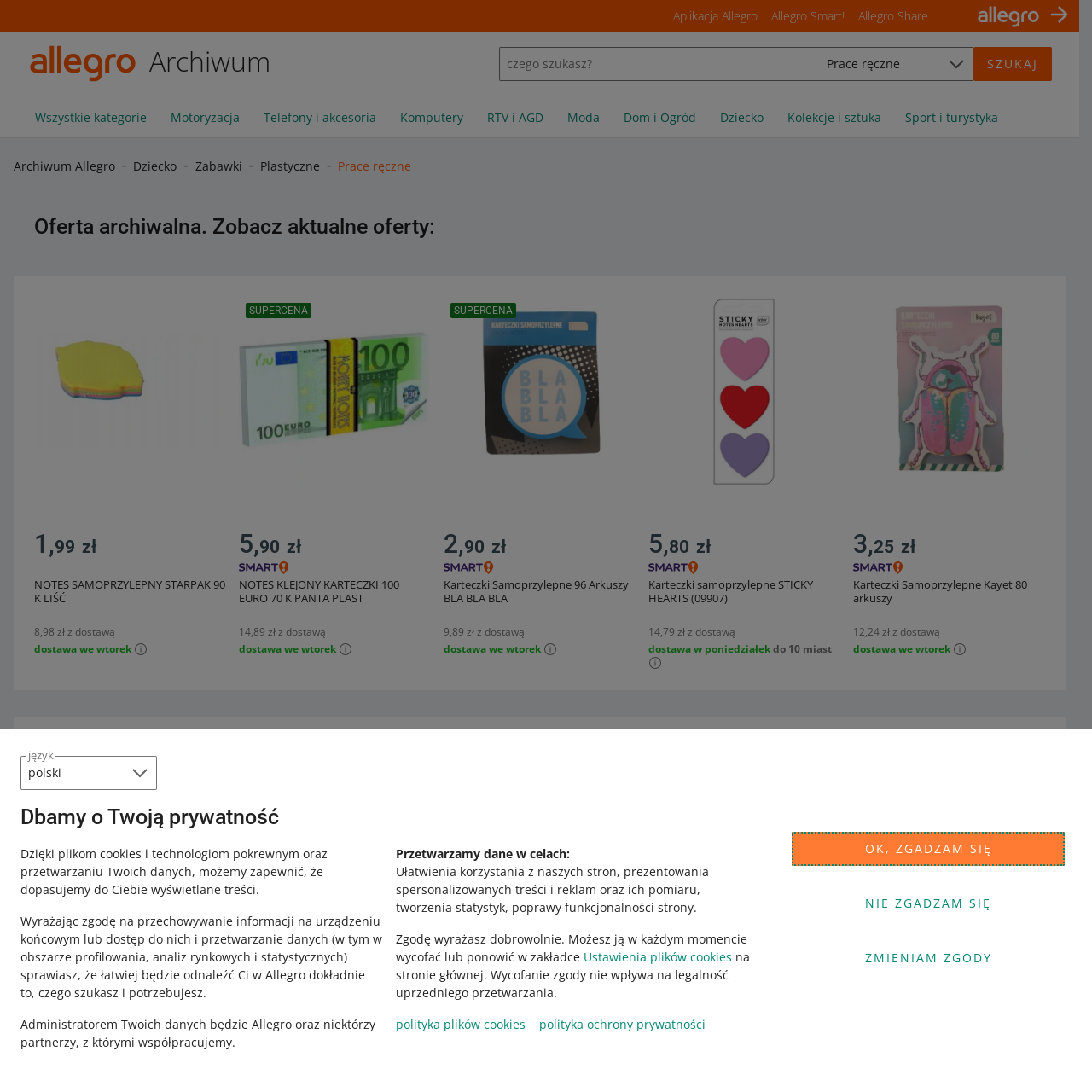Please provide a comprehensive description of the image highlighted by the red bounding box.

The image features a set of decorative stickers, specifically gold adhesive letters. These stickers are ideal for various crafting projects, adding a touch of elegance and personalization to items. They are packaged in sheets and available in a set of 90, making them versatile for many uses such as scrapbooking, labeling, or creating custom decorations. The product appears to come from a popular online shopping platform known for offering a wide selection of goods, showcasing the accessibility and convenience of online shopping. The appeal of these stickers lies in their ability to enhance creativity and provide a stylish way to communicate messages or decorate surfaces.